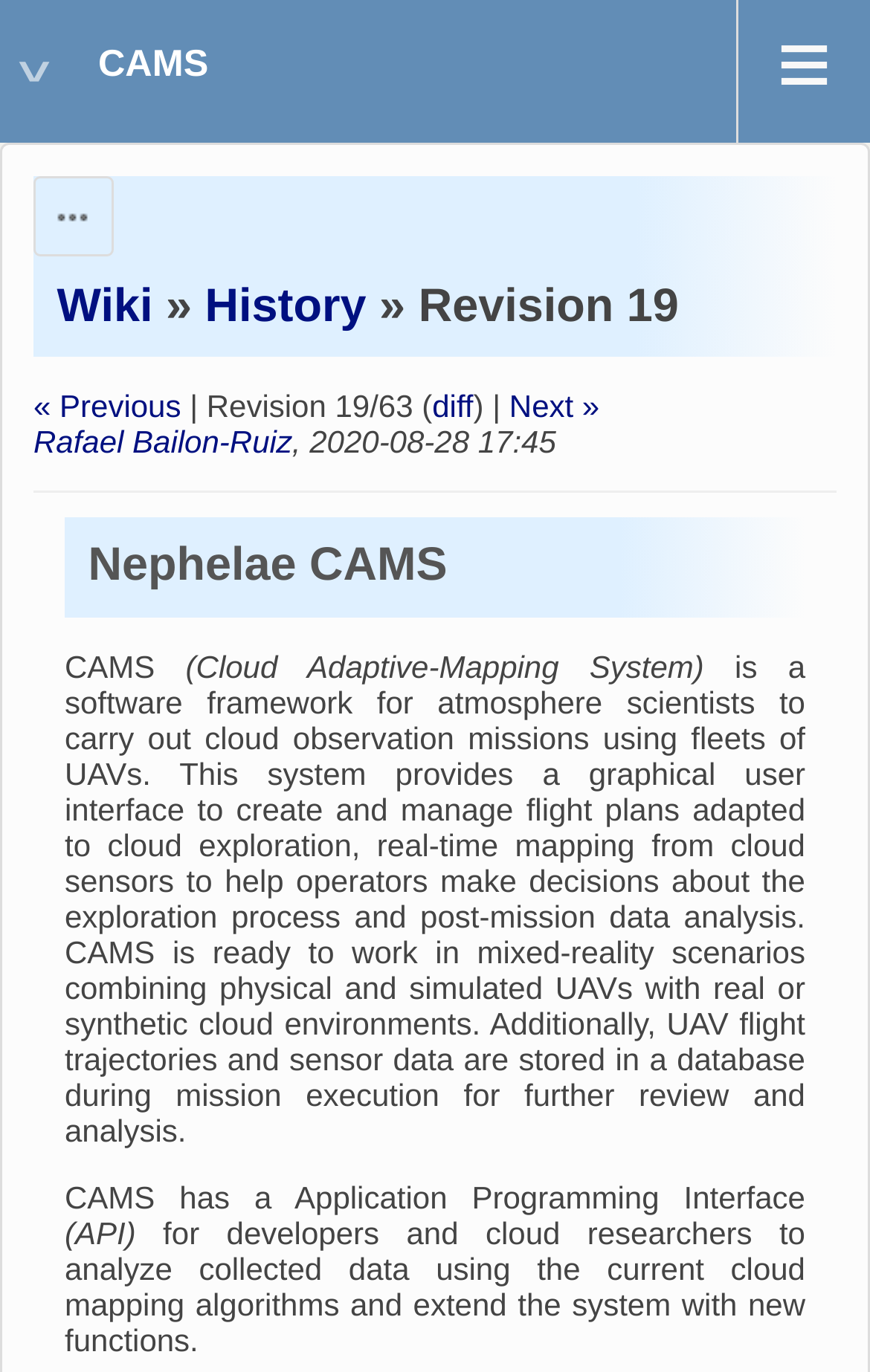Who made the last revision?
Using the image as a reference, answer the question in detail.

The author of the last revision can be found in the link 'Rafael Bailon-Ruiz' which is located below the revision number and date.